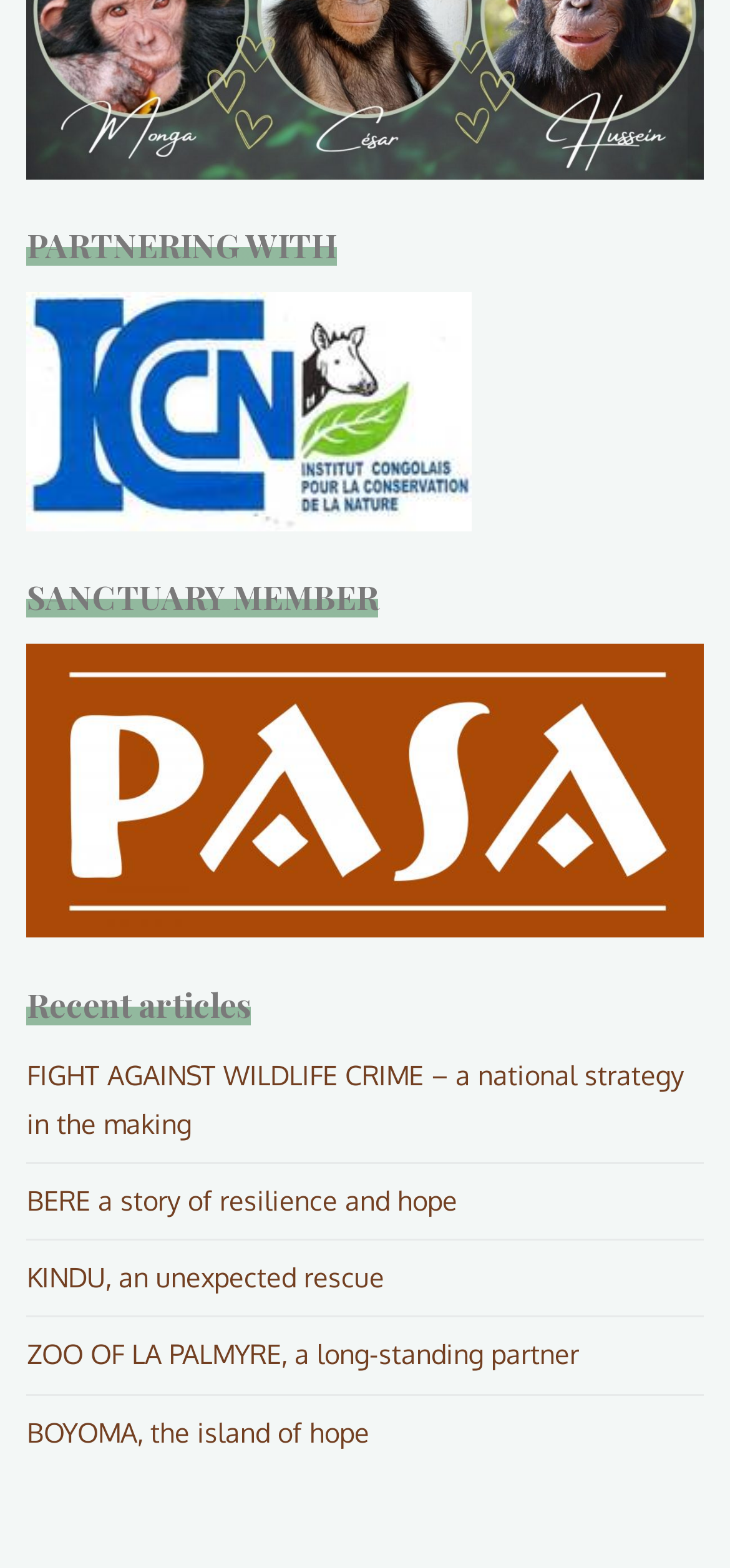Pinpoint the bounding box coordinates of the area that should be clicked to complete the following instruction: "Explore the story of resilience and hope in Bere". The coordinates must be given as four float numbers between 0 and 1, i.e., [left, top, right, bottom].

[0.037, 0.754, 0.627, 0.775]